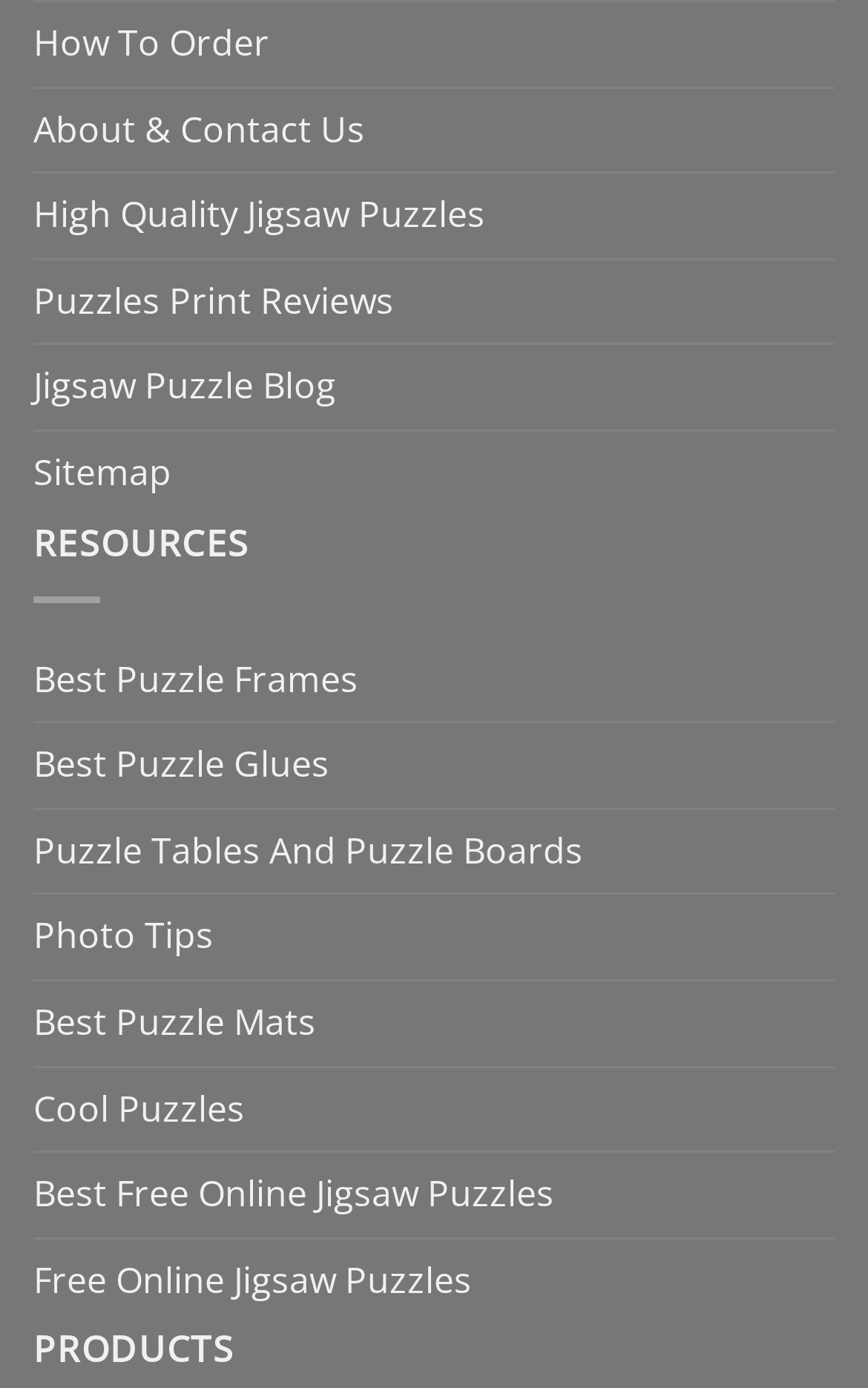Provide your answer in one word or a succinct phrase for the question: 
What are the main categories on this website?

Resources and Products